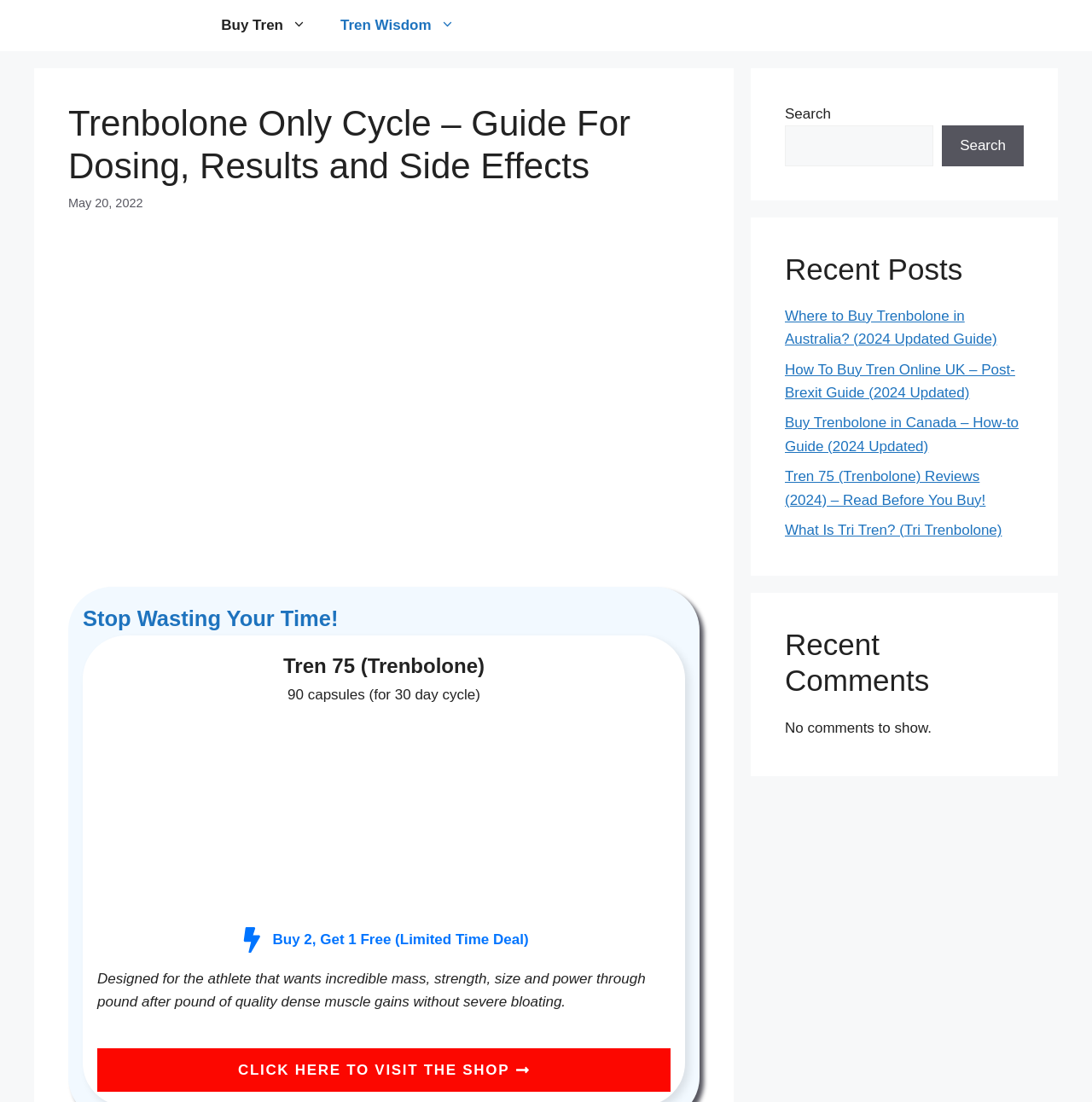Offer a meticulous description of the webpage's structure and content.

This webpage is about Trenbolone, a type of anabolic steroid, and provides a guide for dosing, results, and side effects. At the top, there is a navigation bar with three links: "Trenbolone Cycle", "Buy Tren", and "Tren Wisdom". Below the navigation bar, there is a header section with a title "Trenbolone Only Cycle – Guide For Dosing, Results and Side Effects" and a timestamp "May 20, 2022".

On the left side of the page, there is a large image related to Trenbolone, and below it, there are several sections of text. The first section has a heading "Stop Wasting Your Time!" and describes a product called "Tren 75 (Trenbolone)" with 90 capsules for a 30-day cycle. There is also an image of the product and a limited-time deal offer.

Below this section, there is a paragraph of text describing the benefits of using Trenbolone for athletes. There is also a call-to-action link "CLICK HERE TO VISIT THE SHOP" to purchase the product.

On the right side of the page, there are three complementary sections. The first section has a search bar with a search button. The second section has a heading "Recent Posts" and lists four links to recent articles related to Trenbolone. The third section has a heading "Recent Comments" but currently shows no comments.

Overall, the webpage is focused on providing information and promoting a product related to Trenbolone, with a clear call-to-action for visitors to purchase the product.